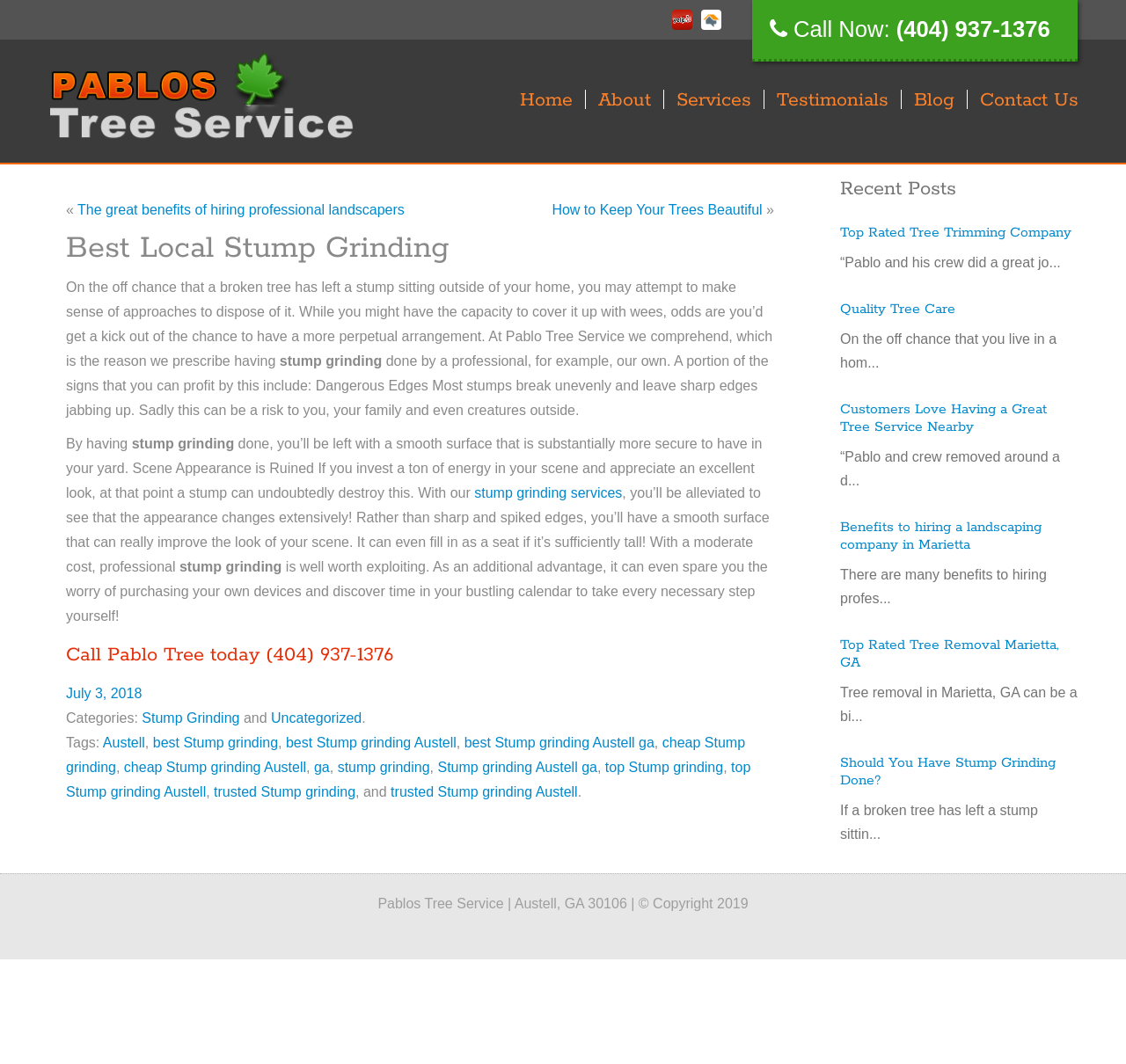Answer the question using only one word or a concise phrase: What is the benefit of stump grinding?

Smooth surface